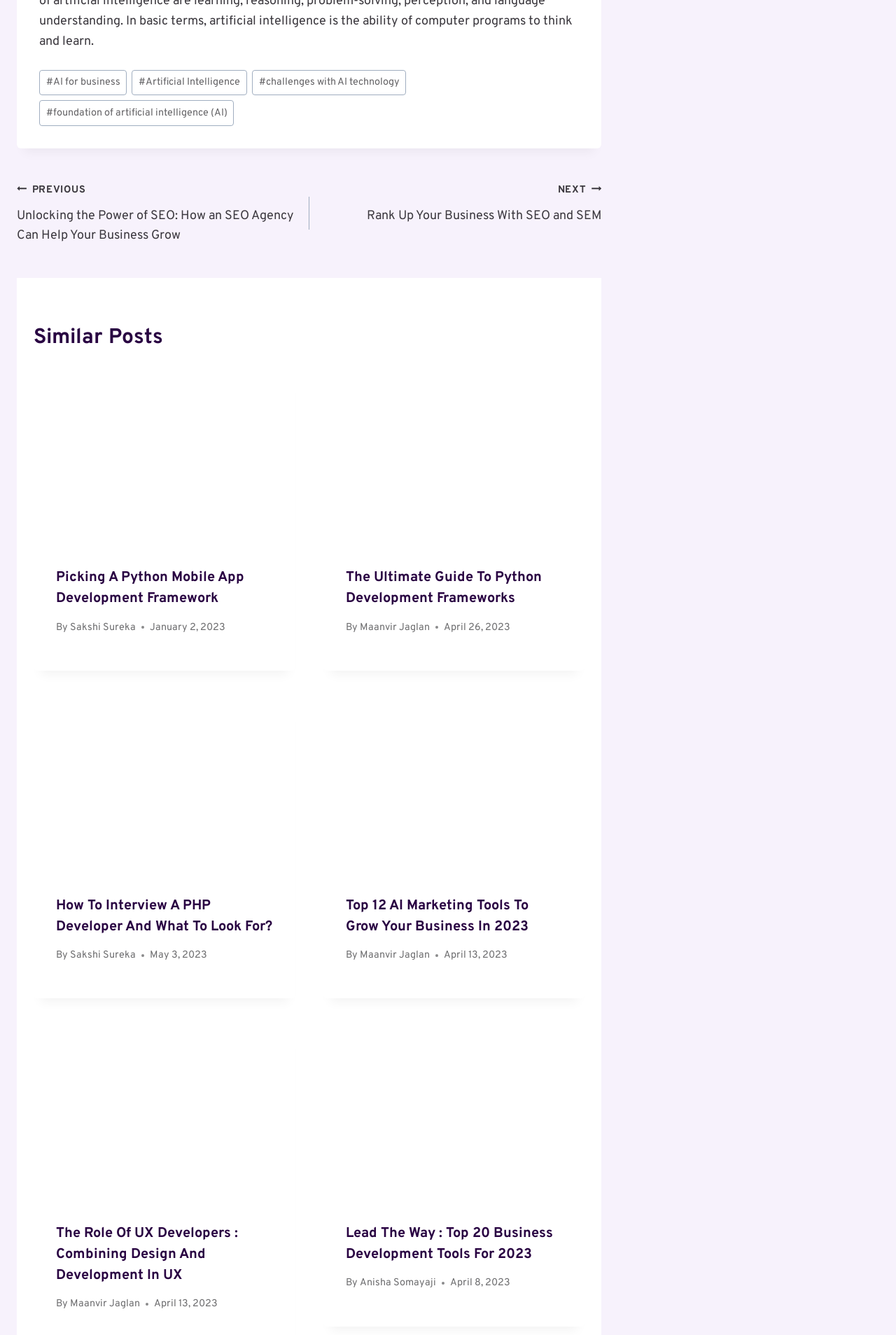Use one word or a short phrase to answer the question provided: 
What is the author of the post 'The Ultimate Guide to Python Development Frameworks'?

Maanvir Jaglan